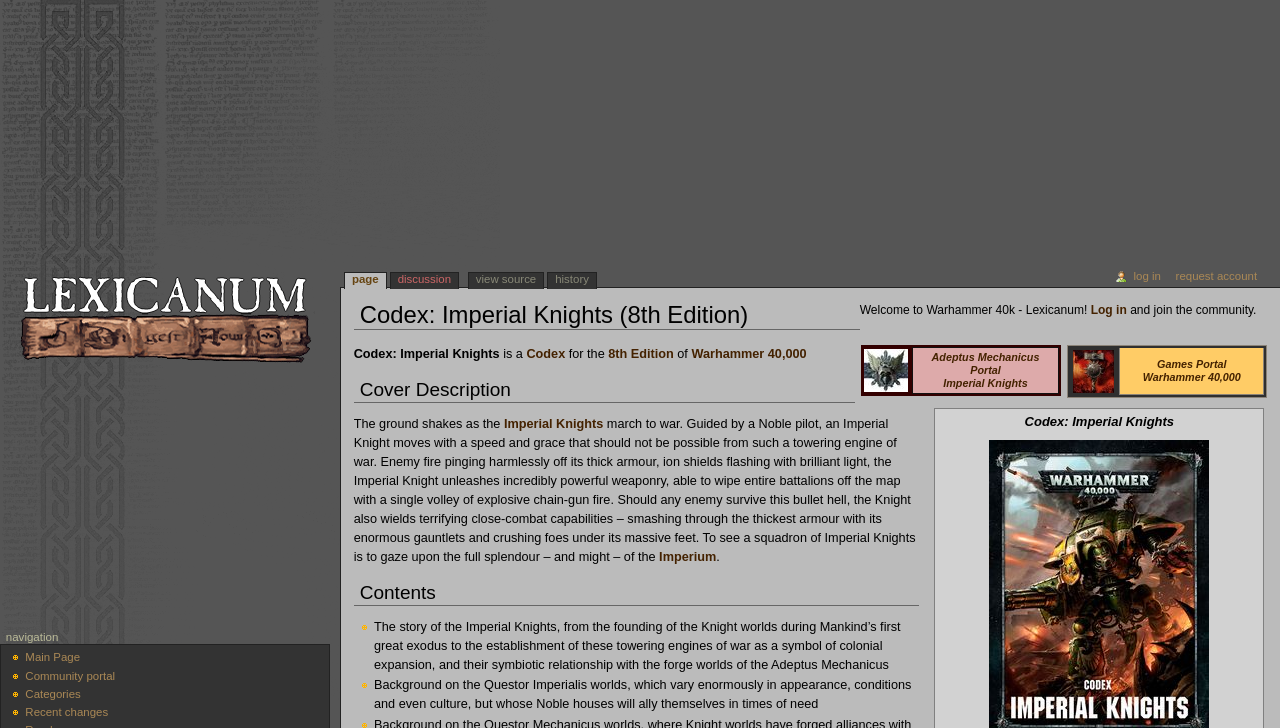What is the name of the image file shown on the webpage?
Based on the image, provide your answer in one word or phrase.

5thCover(Cropped).jpg